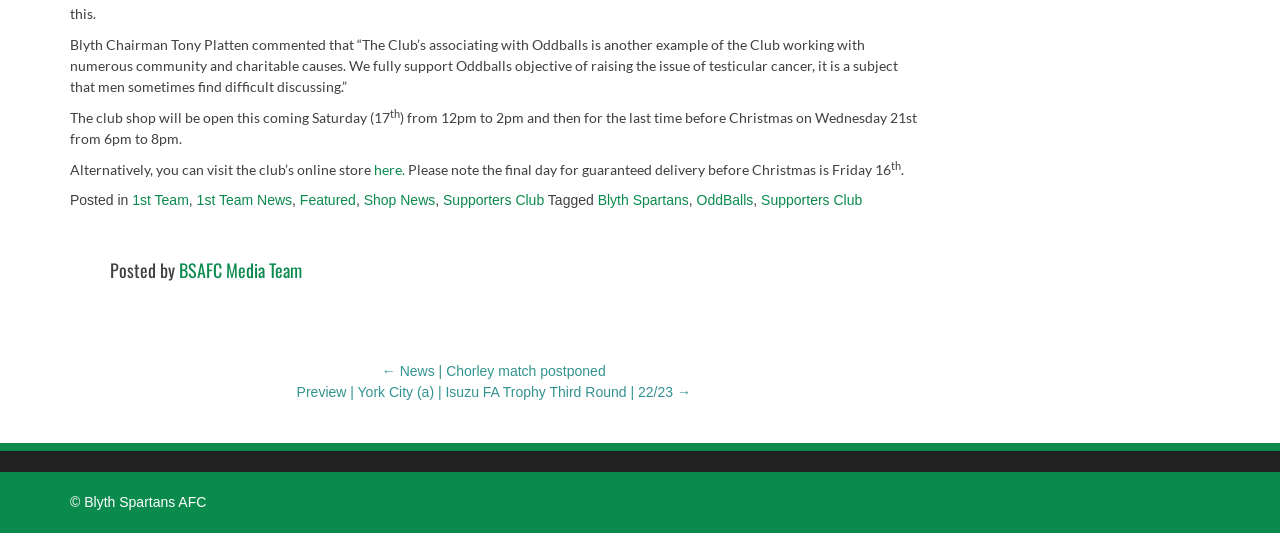Please determine the bounding box coordinates of the area that needs to be clicked to complete this task: 'Go to 'Members''. The coordinates must be four float numbers between 0 and 1, formatted as [left, top, right, bottom].

None